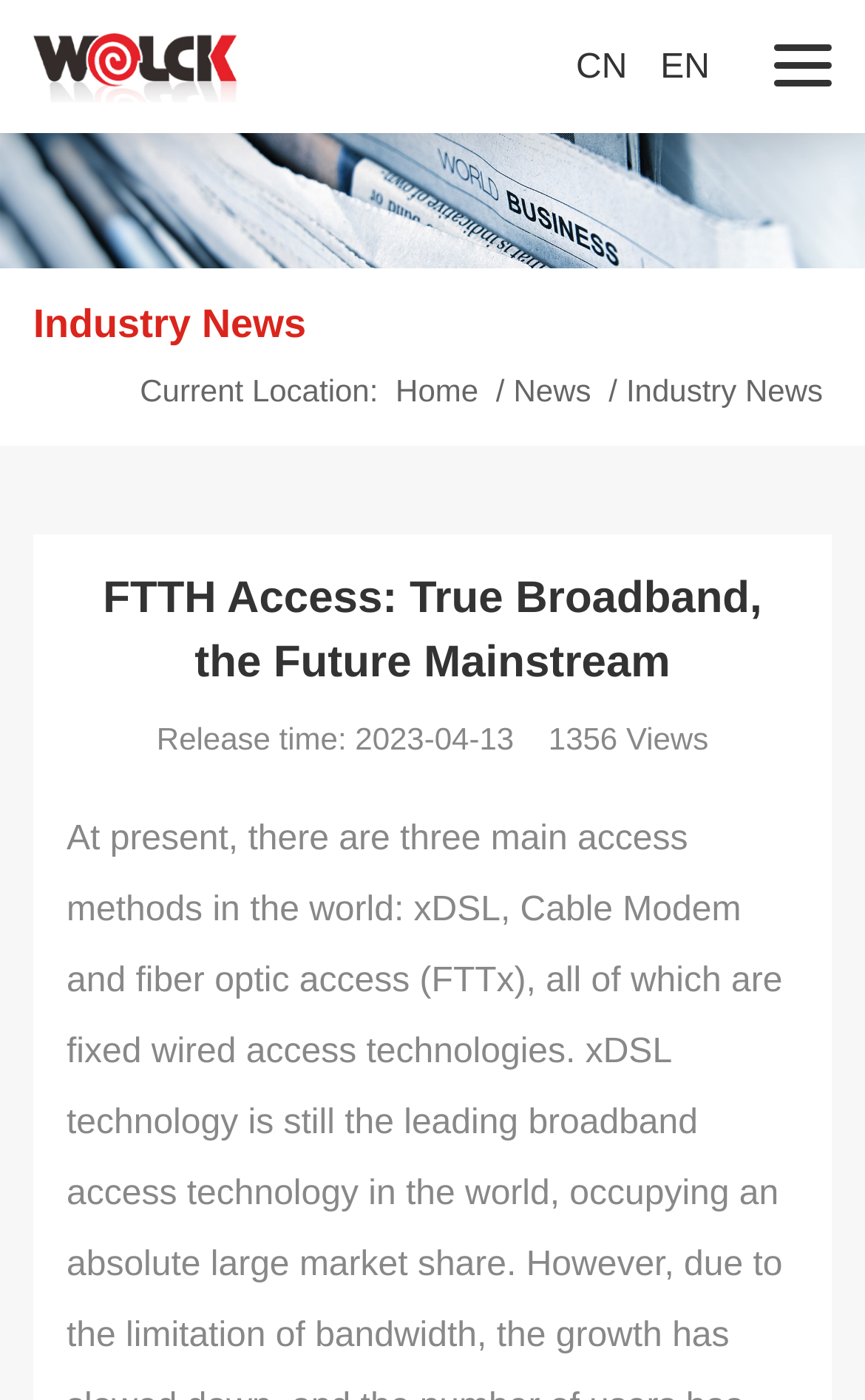Give the bounding box coordinates for the element described as: "News".

[0.583, 0.266, 0.694, 0.291]